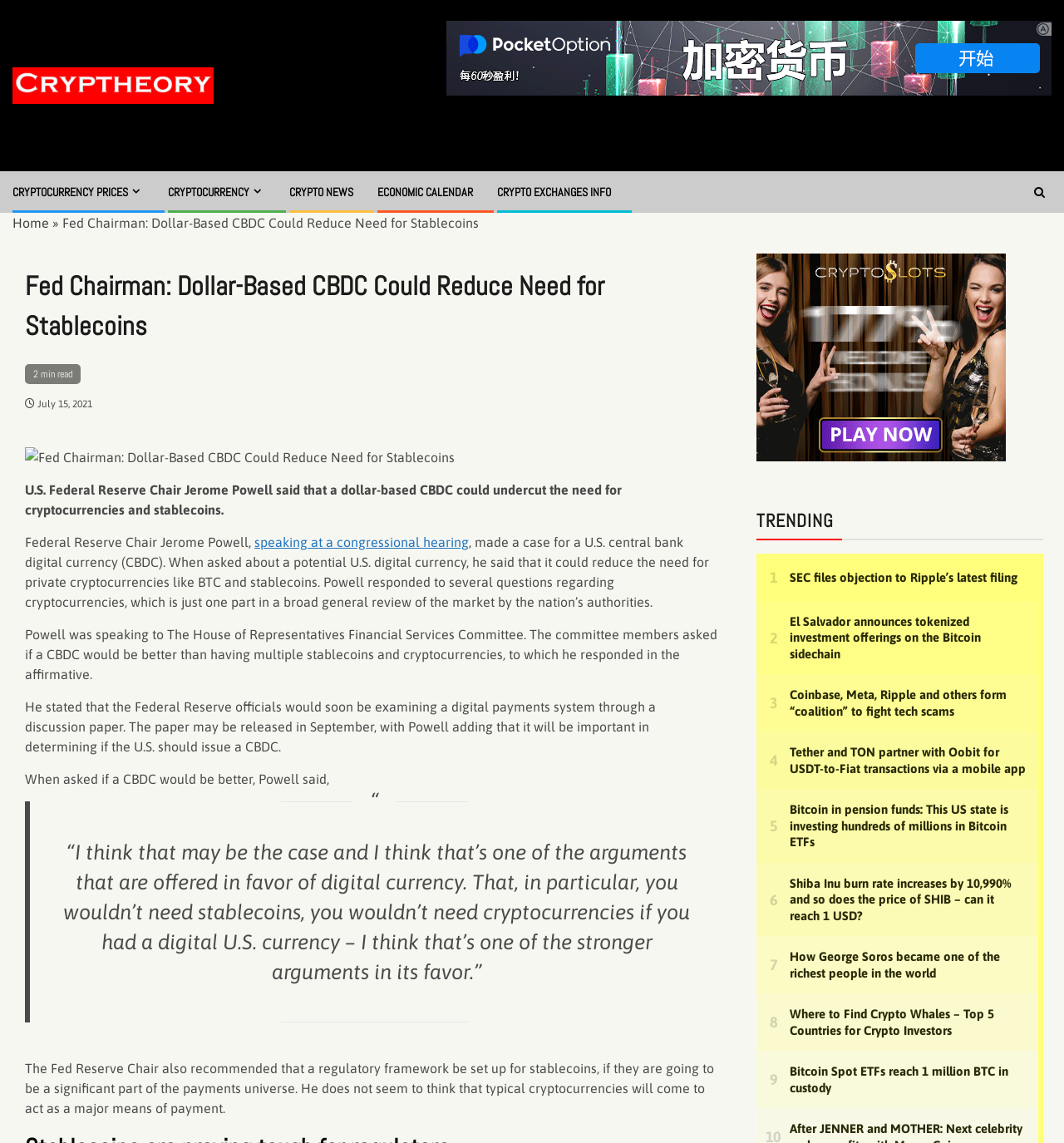Write an exhaustive caption that covers the webpage's main aspects.

This webpage is about cryptocurrency news, specifically featuring an article about the US Federal Reserve Chair Jerome Powell's statement on a dollar-based Central Bank Digital Currency (CBDC) potentially reducing the need for cryptocurrencies and stablecoins. 

At the top left of the page, there is a logo and a link to "Cryptheory - Just Crypto". Below this, there is an iframe taking up most of the width of the page. 

On the top right, there are several links to different sections of the website, including "CRYPTOCURRENCY PRICES", "CRYPTOCURRENCY", "CRYPTO NEWS", "ECONOMIC CALENDAR", and "CRYPTO EXCHANGES INFO". There is also a search icon on the far right.

Below these links, there is a navigation bar with breadcrumbs, showing the current page's location in the website's hierarchy. The current page's title, "Fed Chairman: Dollar-Based CBDC Could Reduce Need for Stablecoins", is displayed prominently.

The main article is divided into several sections. The first section features a heading with the article's title, followed by a short summary of the article and a "2 min read" indicator. Below this, there is an image related to the article, and then the main content of the article, which discusses Jerome Powell's statement and its implications.

The article is followed by a section titled "TRENDING", which features several links to other cryptocurrency news articles. These links are arranged vertically and take up about a quarter of the page's width.